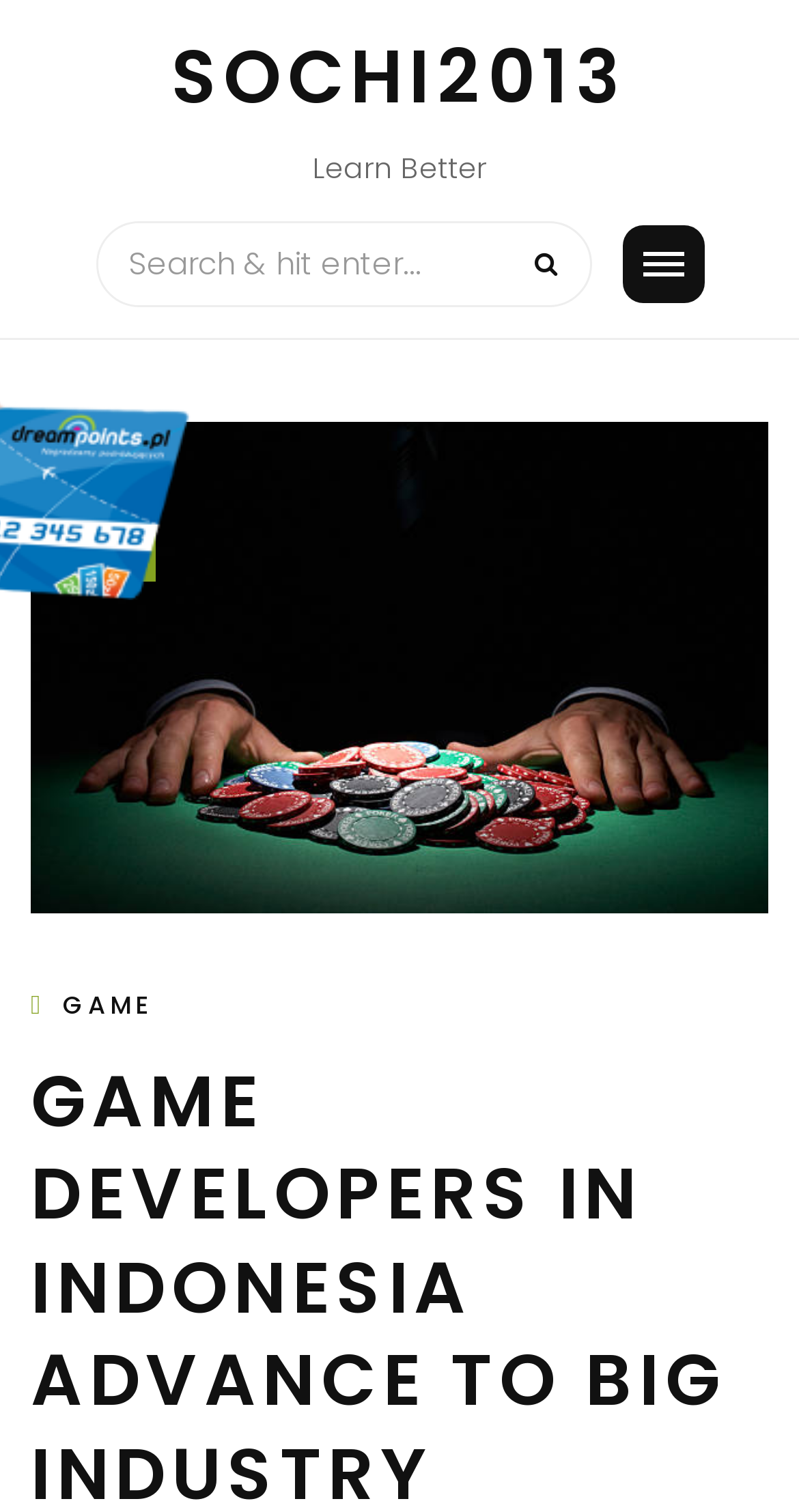Predict the bounding box of the UI element that fits this description: "Game".

[0.079, 0.653, 0.191, 0.676]